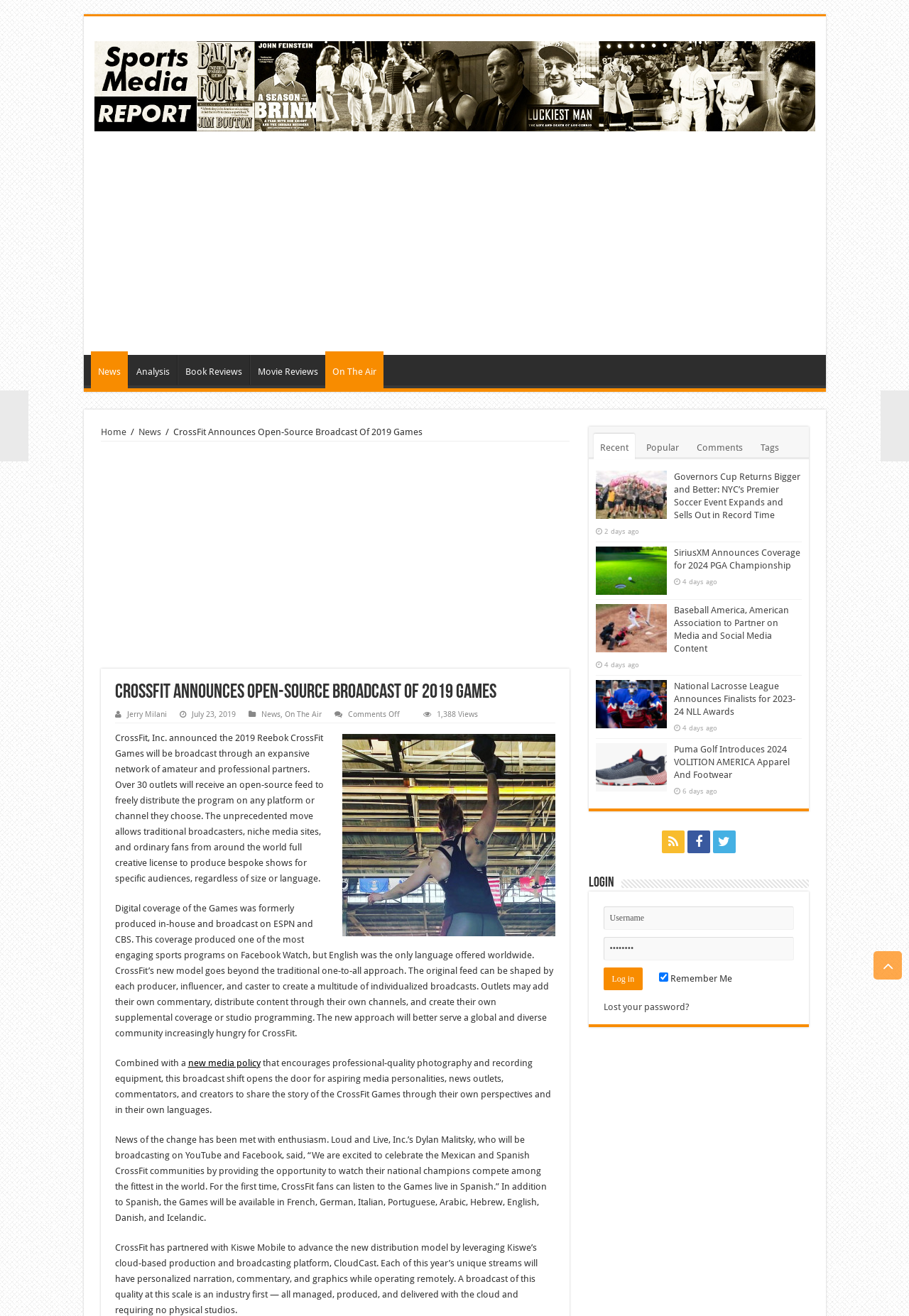Please specify the coordinates of the bounding box for the element that should be clicked to carry out this instruction: "read about Noom versus MyFitnessPal". The coordinates must be four float numbers between 0 and 1, formatted as [left, top, right, bottom].

None